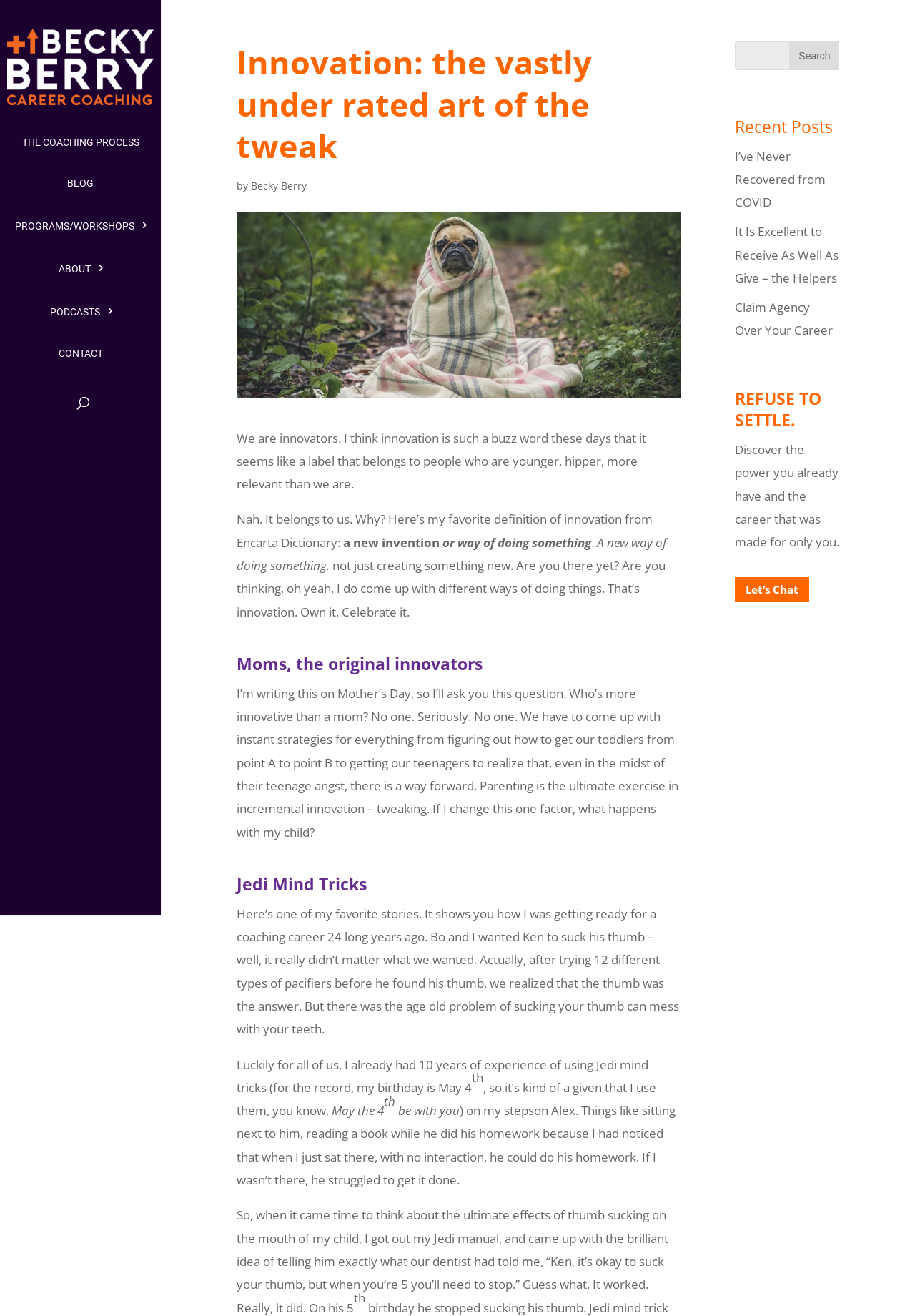Examine the image and give a thorough answer to the following question:
What is the topic of the first heading on the webpage?

The first heading on the webpage is 'Innovation: the vastly under rated art of the tweak', which suggests that the topic of this heading is innovation.